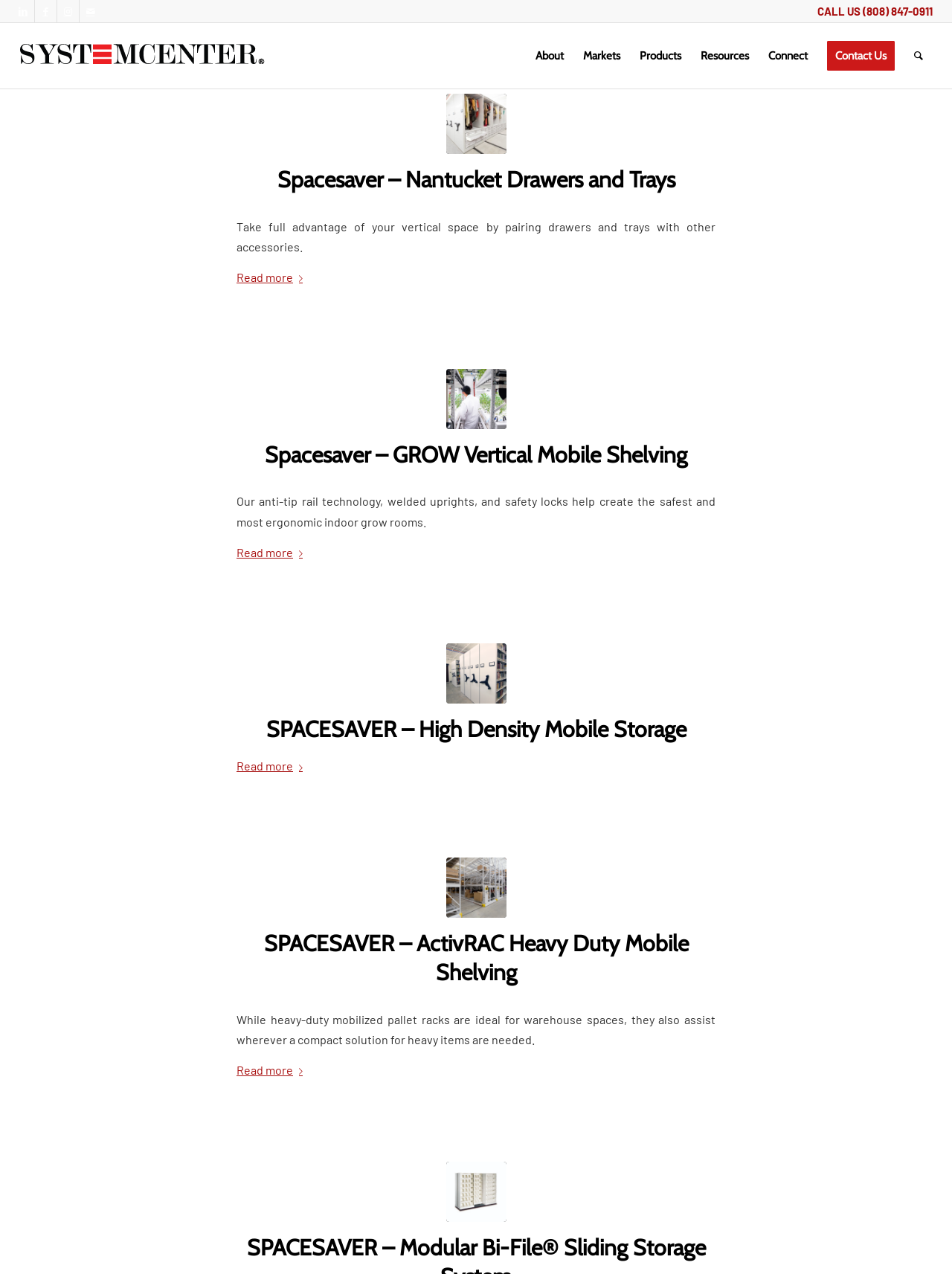Offer a detailed account of what is visible on the webpage.

The webpage is about High Density Archives, specifically SYSTEMCENTER. At the top, there are four social media links to LinkedIn, Facebook, Instagram, and Mail, aligned horizontally. Next to them, there is a call-to-action button "CALL US (808) 847-0911". 

Below the social media links, there is a SYSTEMCENTER logo, accompanied by a navigation menu with seven items: About, Markets, Products, Resources, Connect, Contact Us, and Search. These menu items are arranged horizontally and are evenly spaced.

The main content of the webpage is divided into four sections, each containing an article with a heading, a brief description, and a "Read more" link. The articles are stacked vertically, with the first one starting from the top left corner of the main content area. 

The first article is about Nantucket Drawers and Trays on Museum 4-Post Mobile System, with a heading "Spacesaver – Nantucket Drawers and Trays". The second article is about Oregon Medical Cannabis Growing Facility, with a heading "Spacesaver – GROW Vertical Mobile Shelving". The third article is about High-Density Mobile Library Storage at the St. Louis Public Library, with a heading "SPACESAVER – High Density Mobile Storage". The fourth article is about Long Term Evidence Storage Solutions, with a heading "SPACESAVER – ActivRAC Heavy Duty Mobile Shelving".